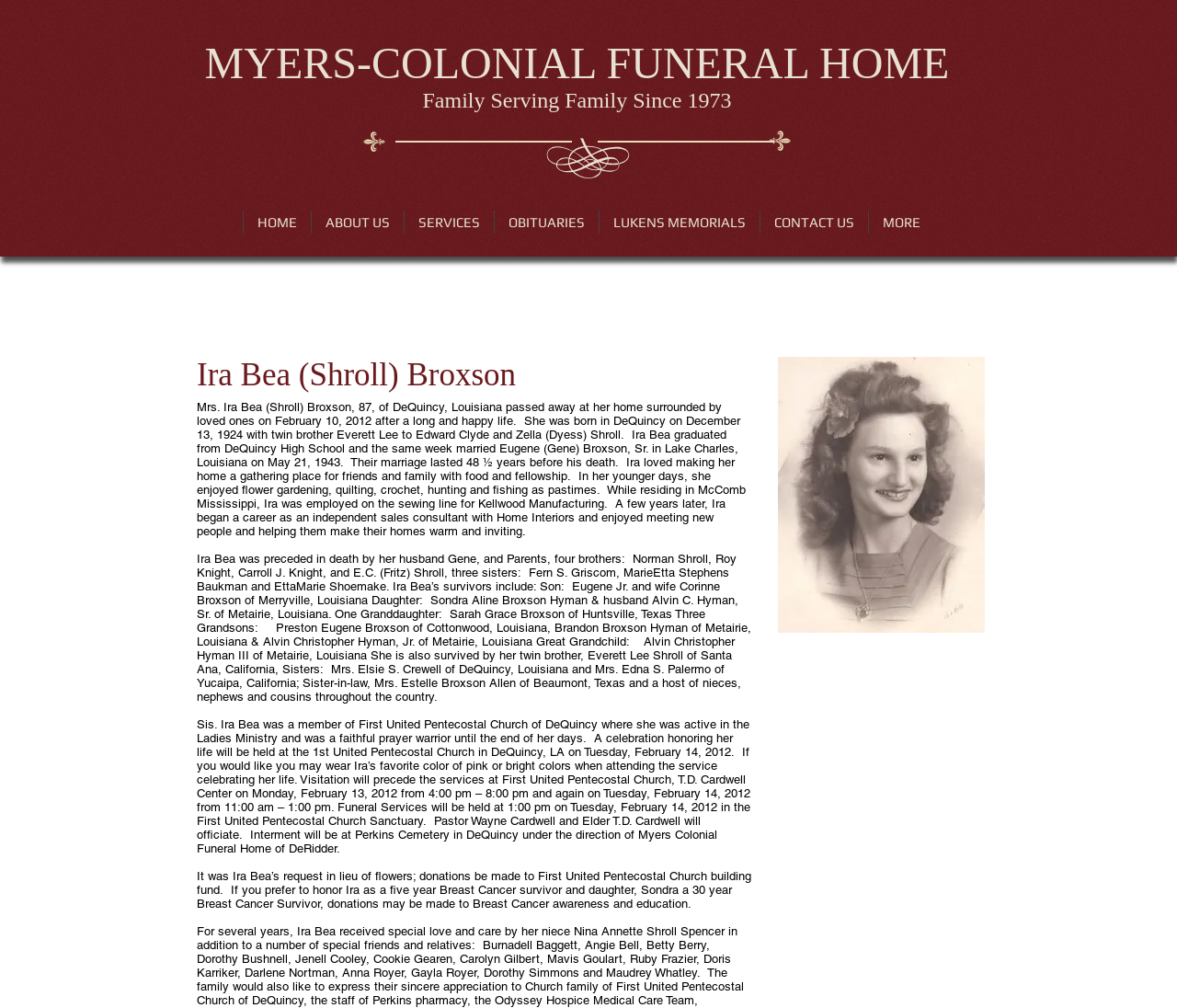What is the name of the funeral home?
Please answer the question with a single word or phrase, referencing the image.

MYERS-COLONIAL FUNERAL HOME